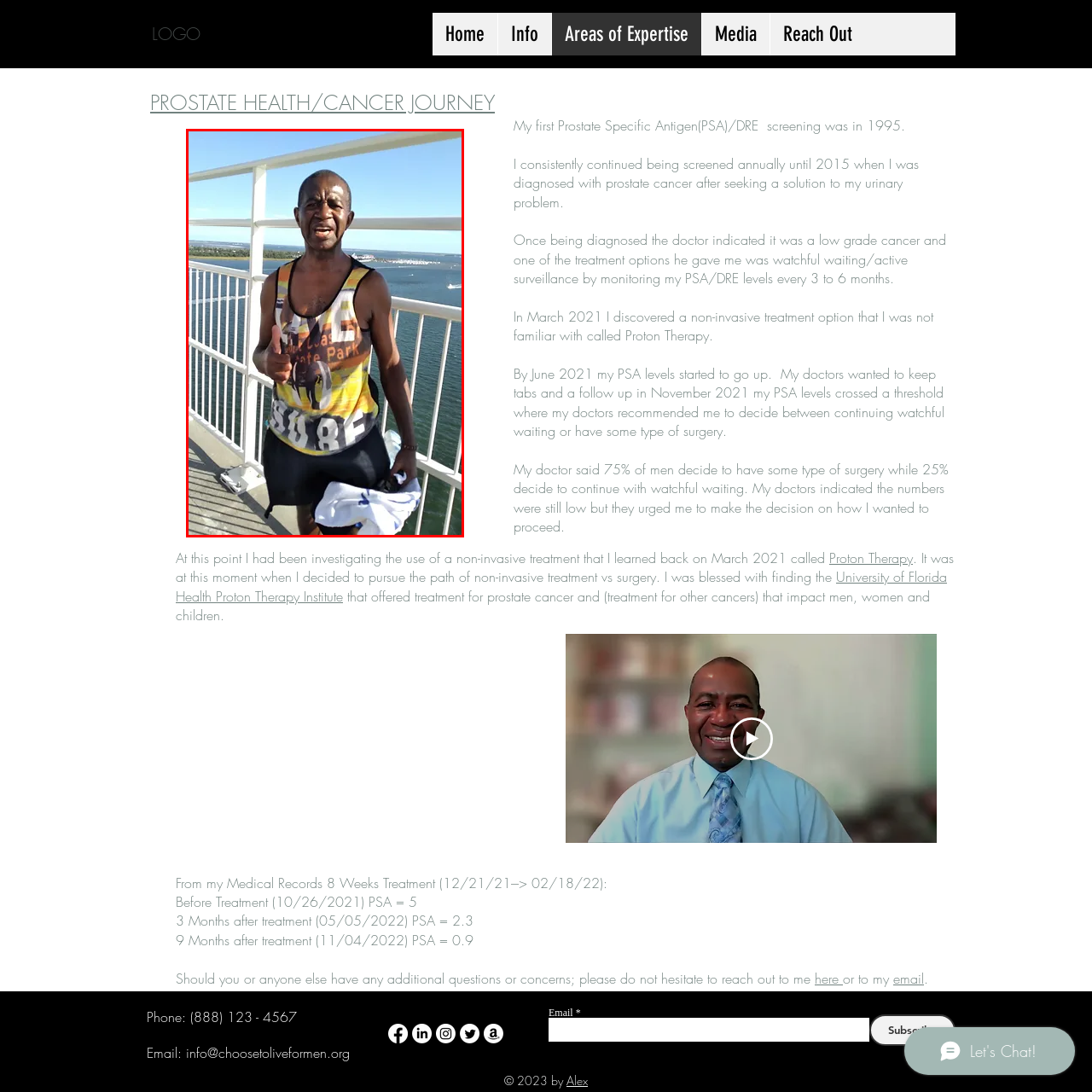Focus on the area highlighted by the red bounding box and give a thorough response to the following question, drawing from the image: What is the setting of the image?

The image is set in an outdoor environment, which is conducive to exercise and well-being, perfectly complementing the themes of vitality and resilience prevalent in discussions about health journeys.